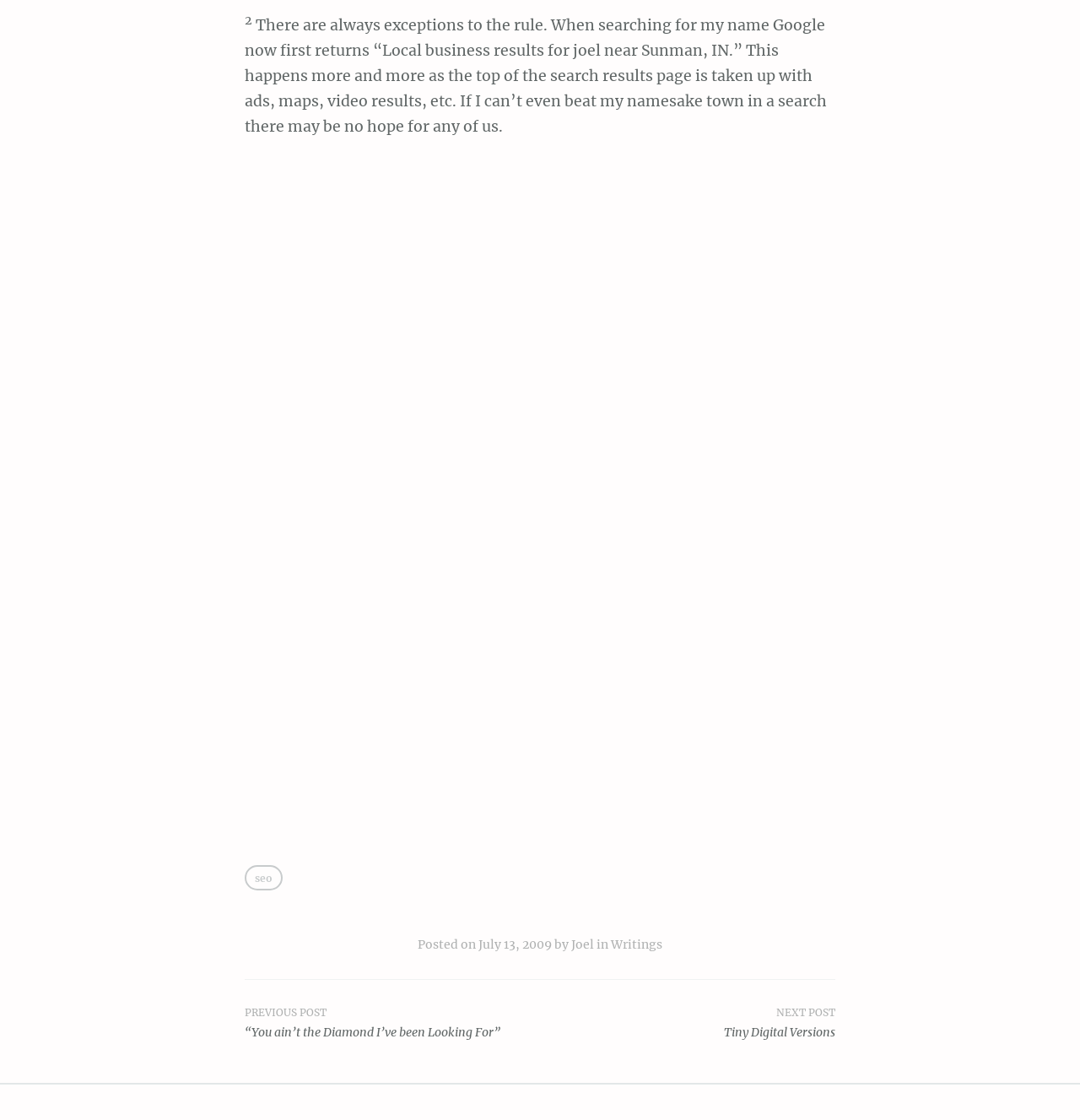Locate and provide the bounding box coordinates for the HTML element that matches this description: "Joel".

[0.529, 0.836, 0.55, 0.85]